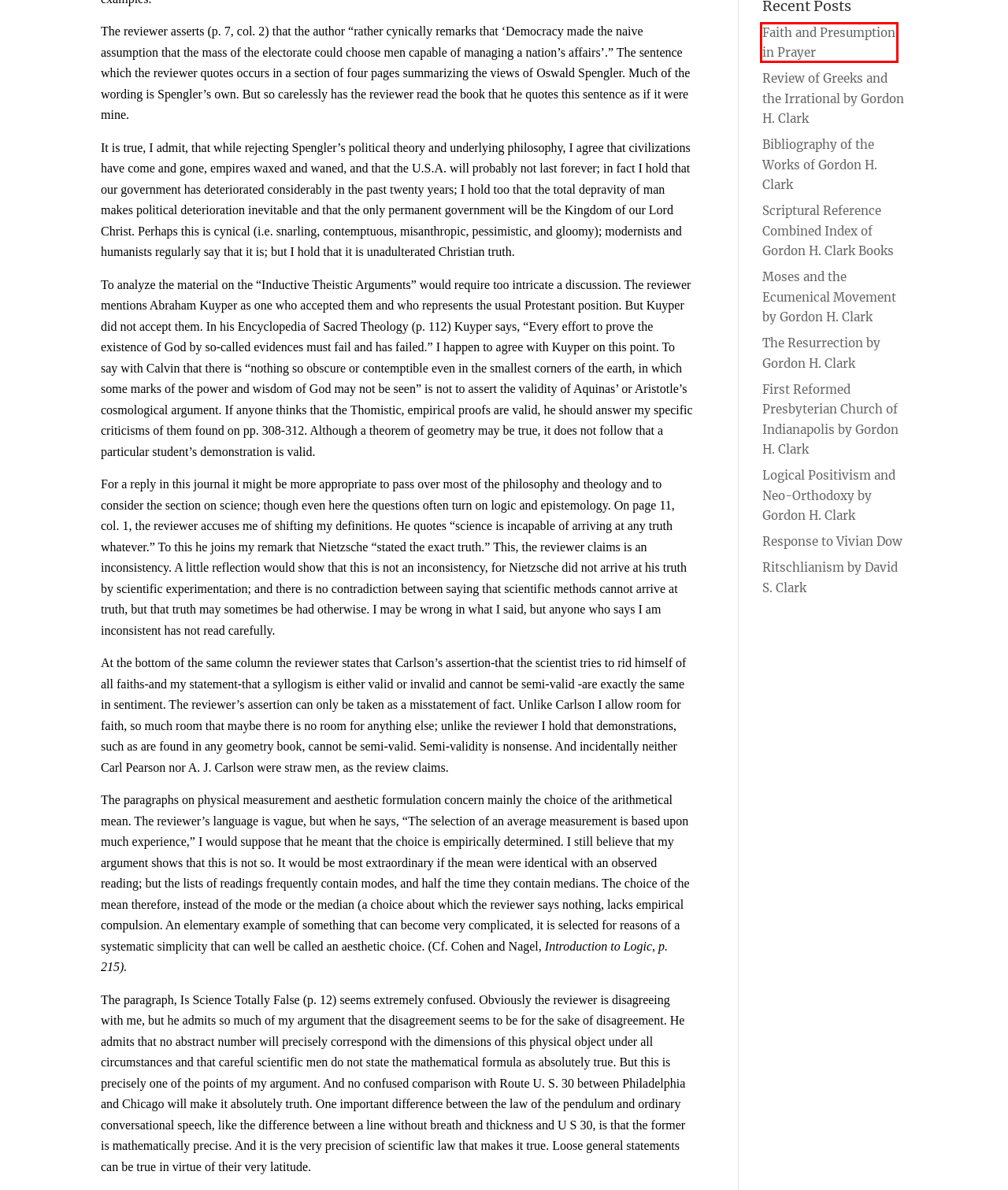Given a screenshot of a webpage with a red bounding box, please pick the webpage description that best fits the new webpage after clicking the element inside the bounding box. Here are the candidates:
A. Review of Greeks and the Irrational by Gordon H. Clark | The Gordon H. Clark Foundation
B. Logical Positivism and Neo-Orthodoxy by Gordon H. Clark | The Gordon H. Clark Foundation
C. Moses and the Ecumenical Movement by Gordon H. Clark | The Gordon H. Clark Foundation
D. Bibliography of the Works of Gordon H. Clark | The Gordon H. Clark Foundation
E. Clark Family Photo Album | The Gordon H. Clark Foundation
F. Faith and Presumption in Prayer | The Gordon H. Clark Foundation
G. Reviews of Clark’s Monographs | The Gordon H. Clark Foundation
H. Scriptural Reference Combined Index of Gordon H. Clark Books | The Gordon H. Clark Foundation

F